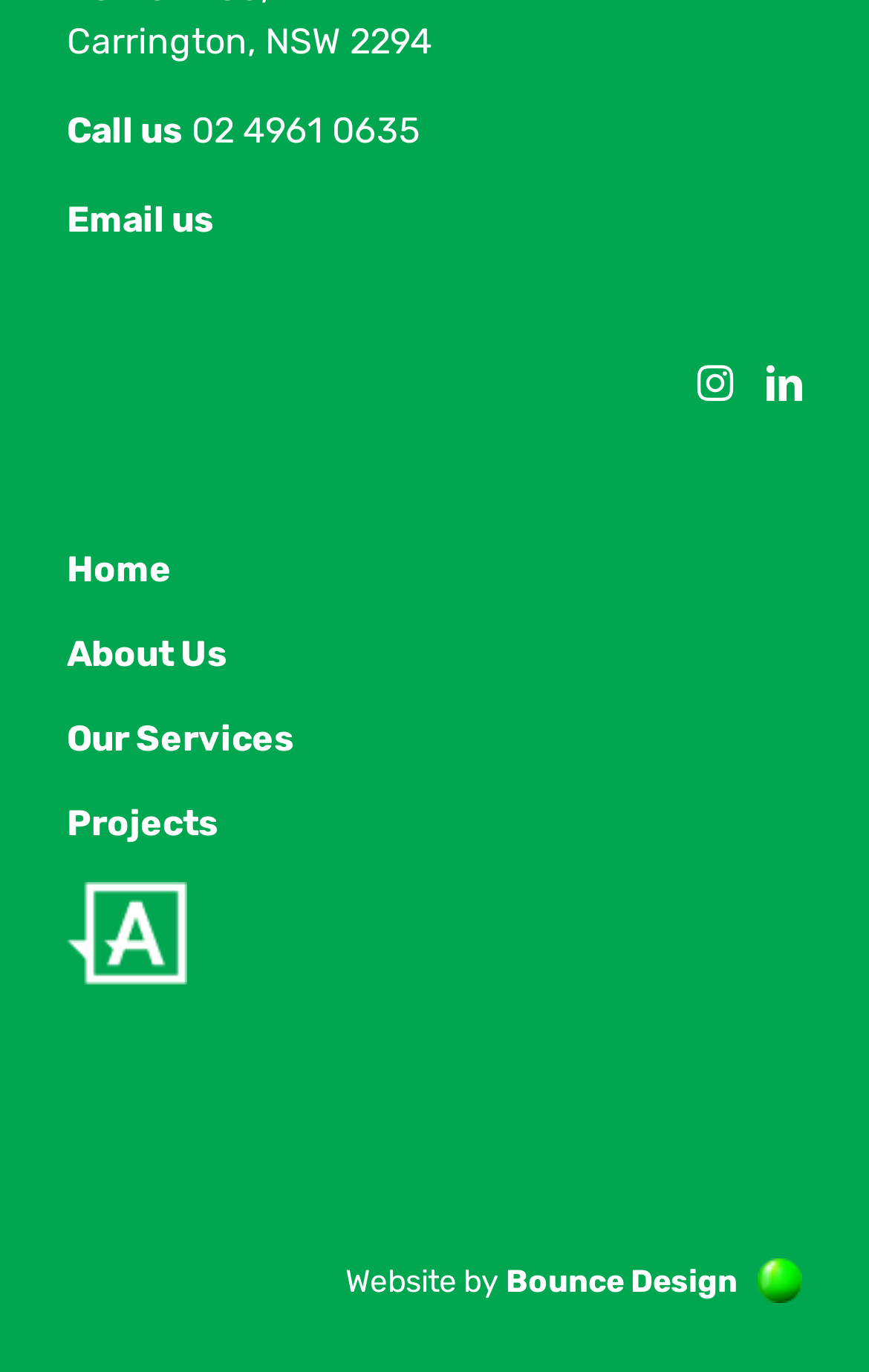Determine the bounding box coordinates of the clickable region to carry out the instruction: "Send an email".

[0.077, 0.145, 0.246, 0.176]